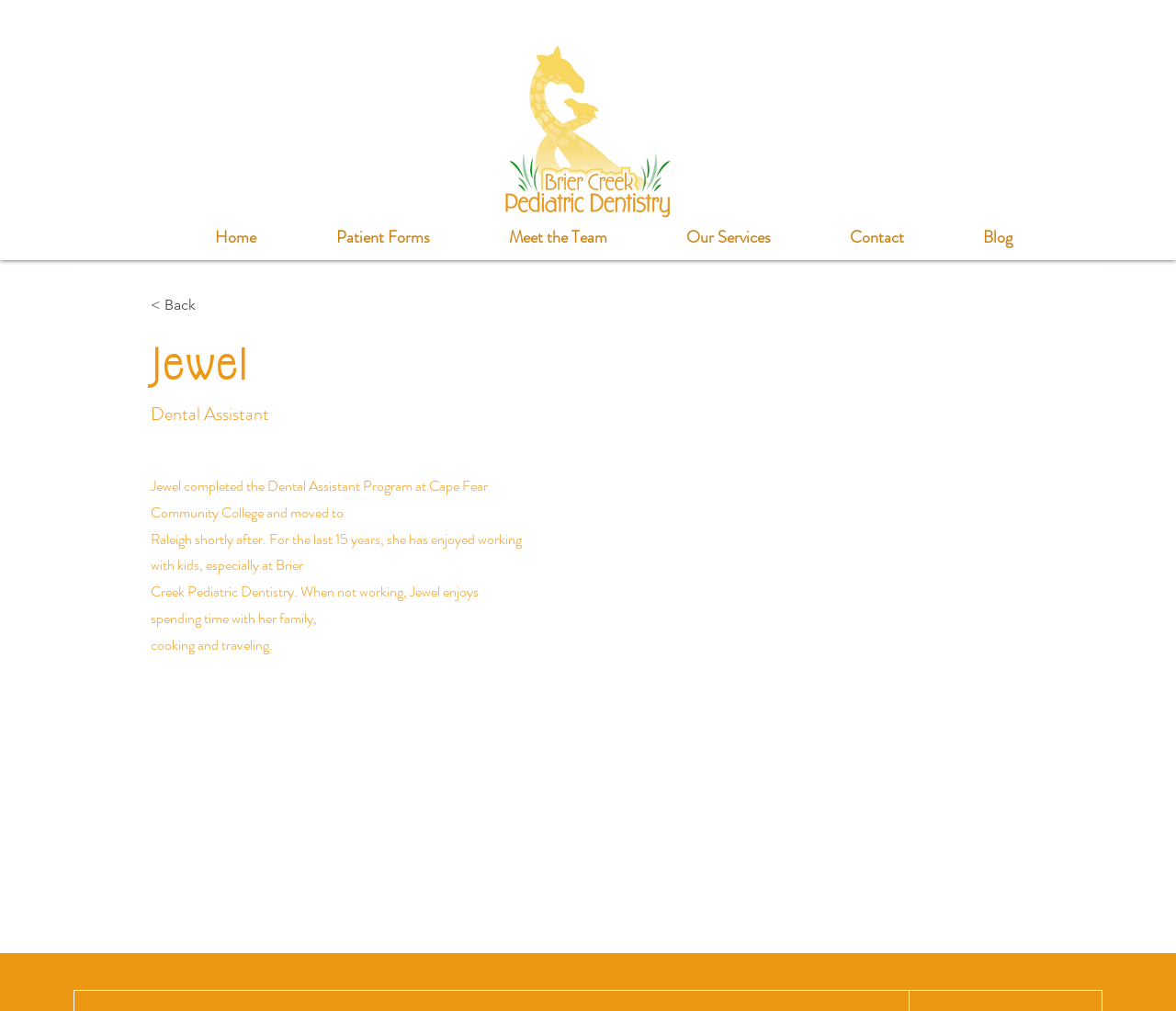What is Jewel's favorite activity when not working?
From the screenshot, supply a one-word or short-phrase answer.

cooking and traveling